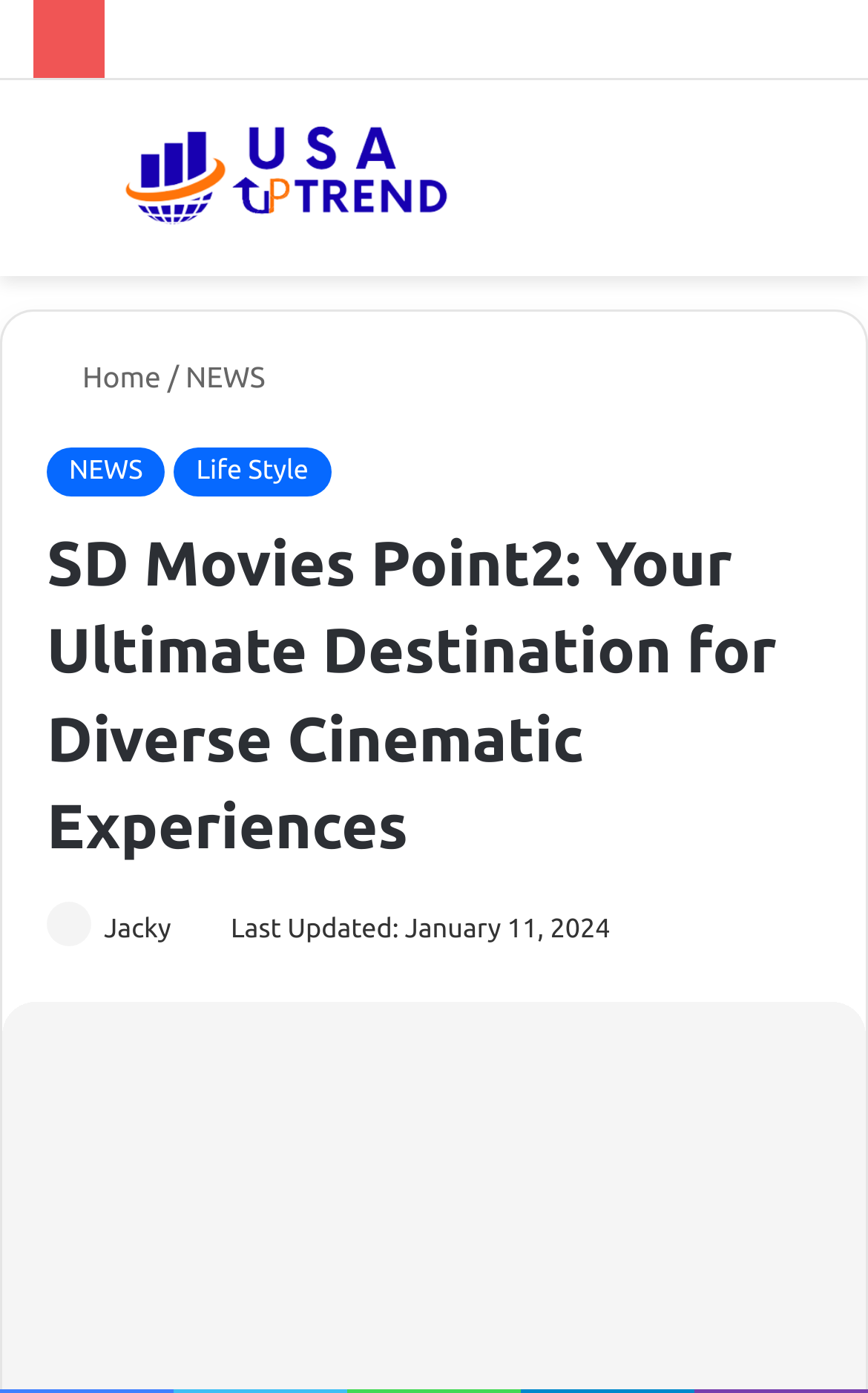Please provide a short answer using a single word or phrase for the question:
What is the purpose of the 'Search for' link?

To search